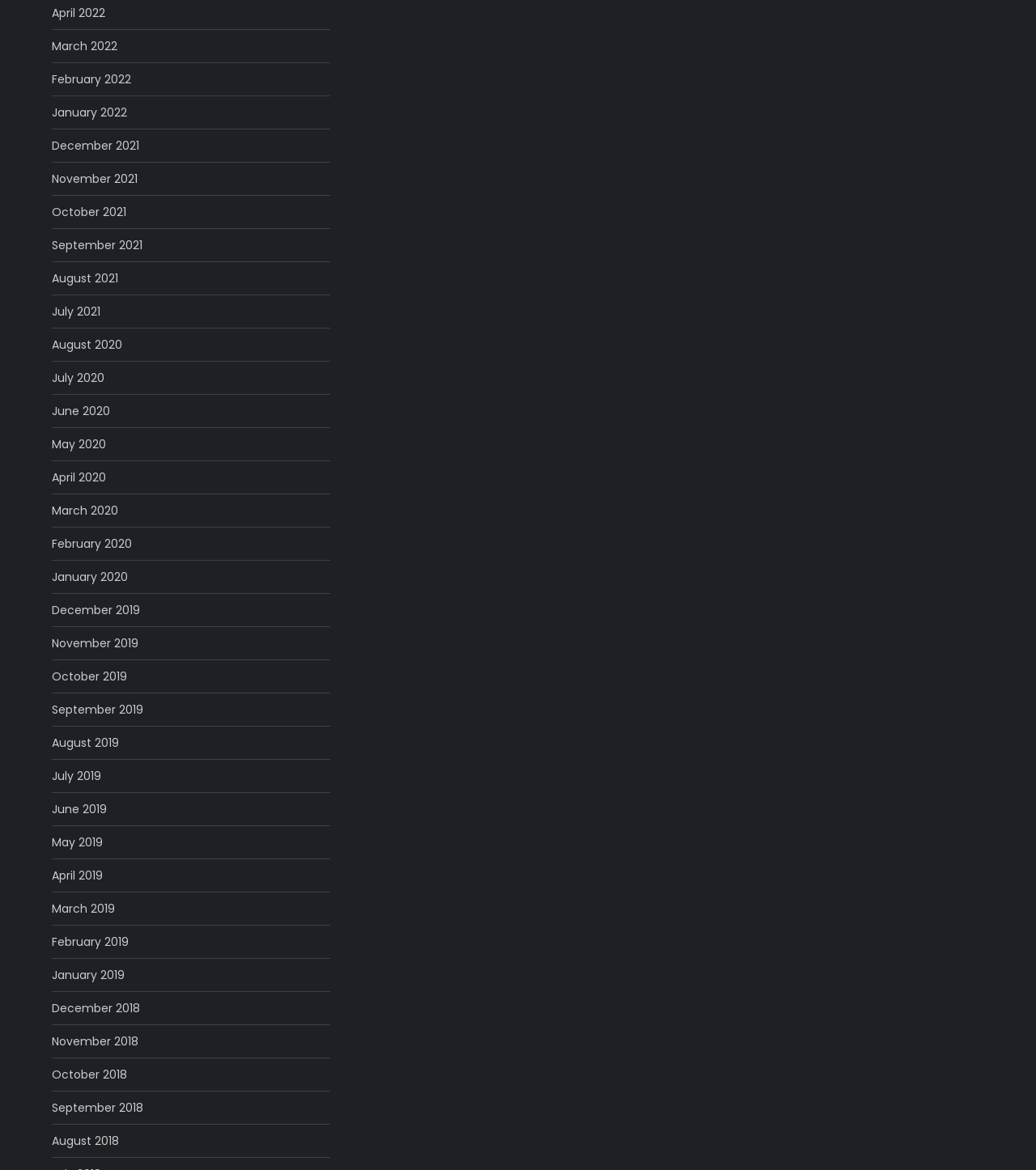Extract the bounding box for the UI element that matches this description: "August 2019".

[0.05, 0.626, 0.115, 0.644]